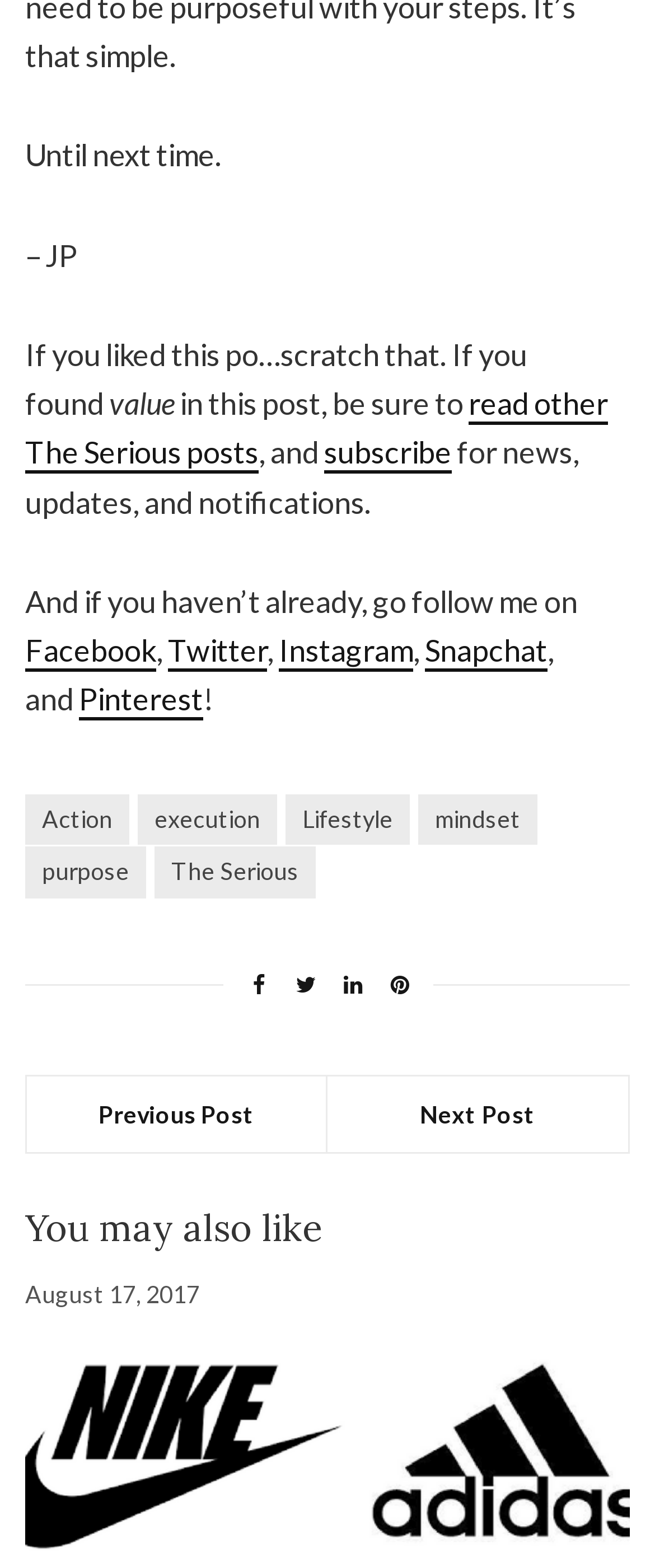Based on the image, provide a detailed and complete answer to the question: 
What categories are available on the website?

The website appears to have various categories, including Action, execution, Lifestyle, mindset, and purpose, as evident from the links provided near the middle of the webpage. These categories are likely used to organize and categorize the content on the website.